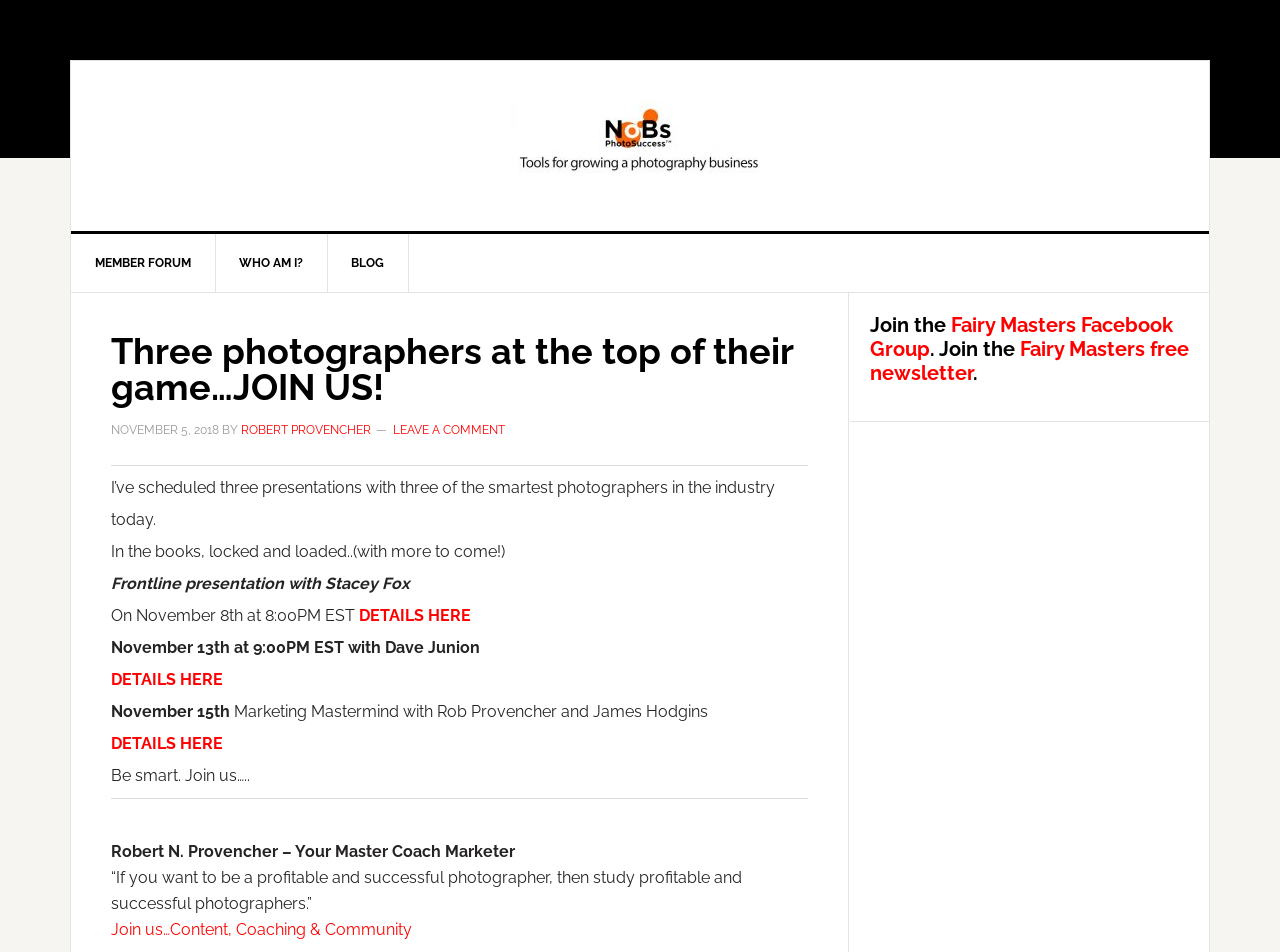Please answer the following question as detailed as possible based on the image: 
How many links are in the navigation section?

I counted the number of links in the navigation section, which are 'MEMBER FORUM', 'WHO AM I?', and 'BLOG'.